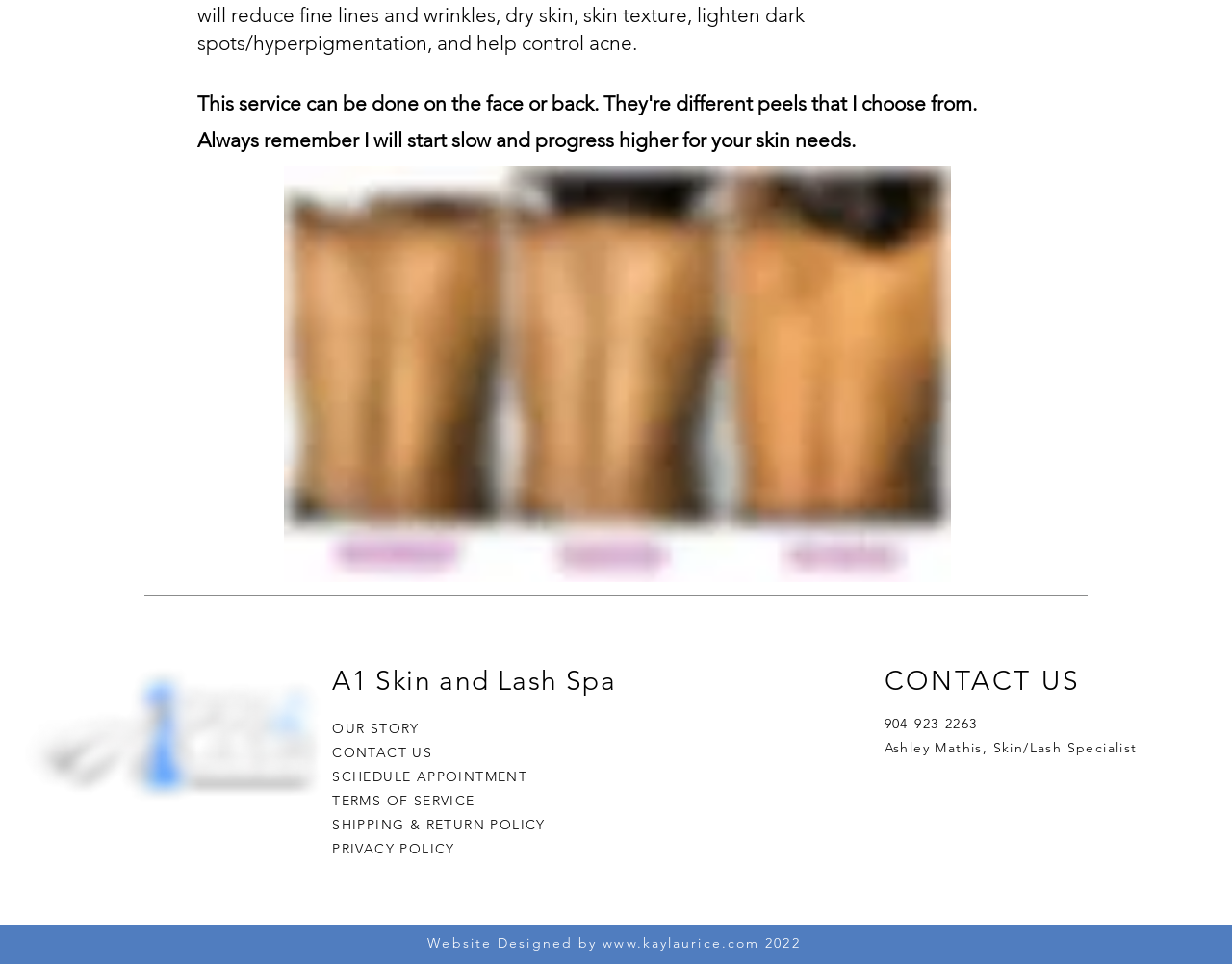Locate the bounding box coordinates of the element you need to click to accomplish the task described by this instruction: "contact us".

[0.27, 0.769, 0.351, 0.787]